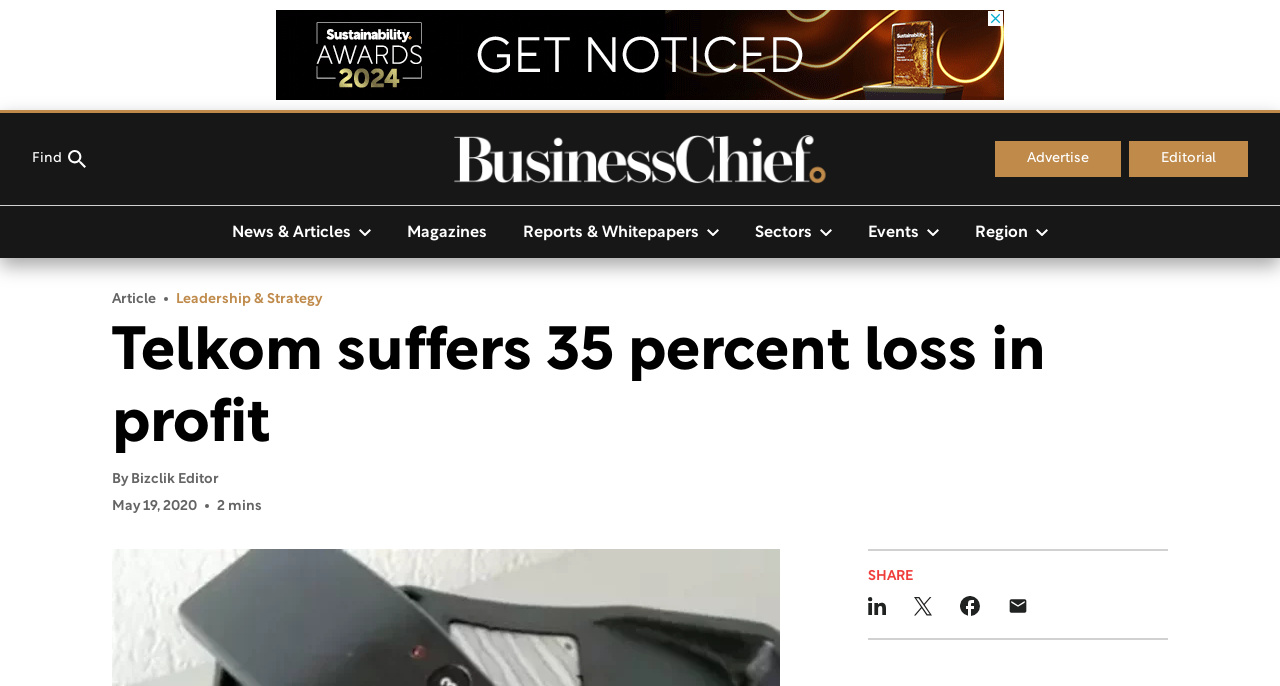Determine the coordinates of the bounding box that should be clicked to complete the instruction: "Share the article on LinkedIn". The coordinates should be represented by four float numbers between 0 and 1: [left, top, right, bottom].

[0.678, 0.861, 0.692, 0.907]